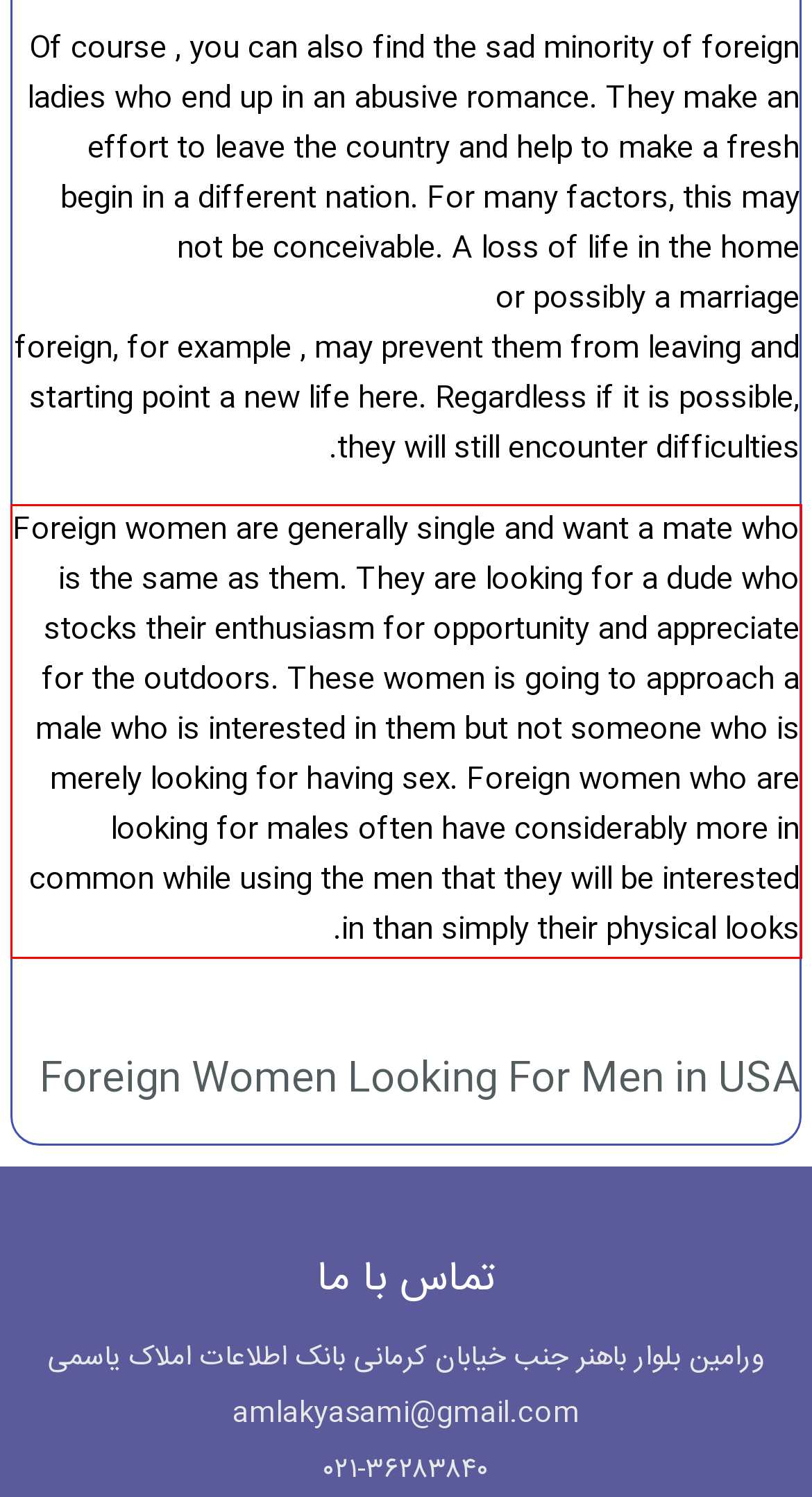Given a screenshot of a webpage with a red bounding box, please identify and retrieve the text inside the red rectangle.

Foreign women are generally single and want a mate who is the same as them. They are looking for a dude who stocks their enthusiasm for opportunity and appreciate for the outdoors. These women is going to approach a male who is interested in them but not someone who is merely looking for having sex. Foreign women who are looking for males often have considerably more in common while using the men that they will be interested in than simply their physical looks.